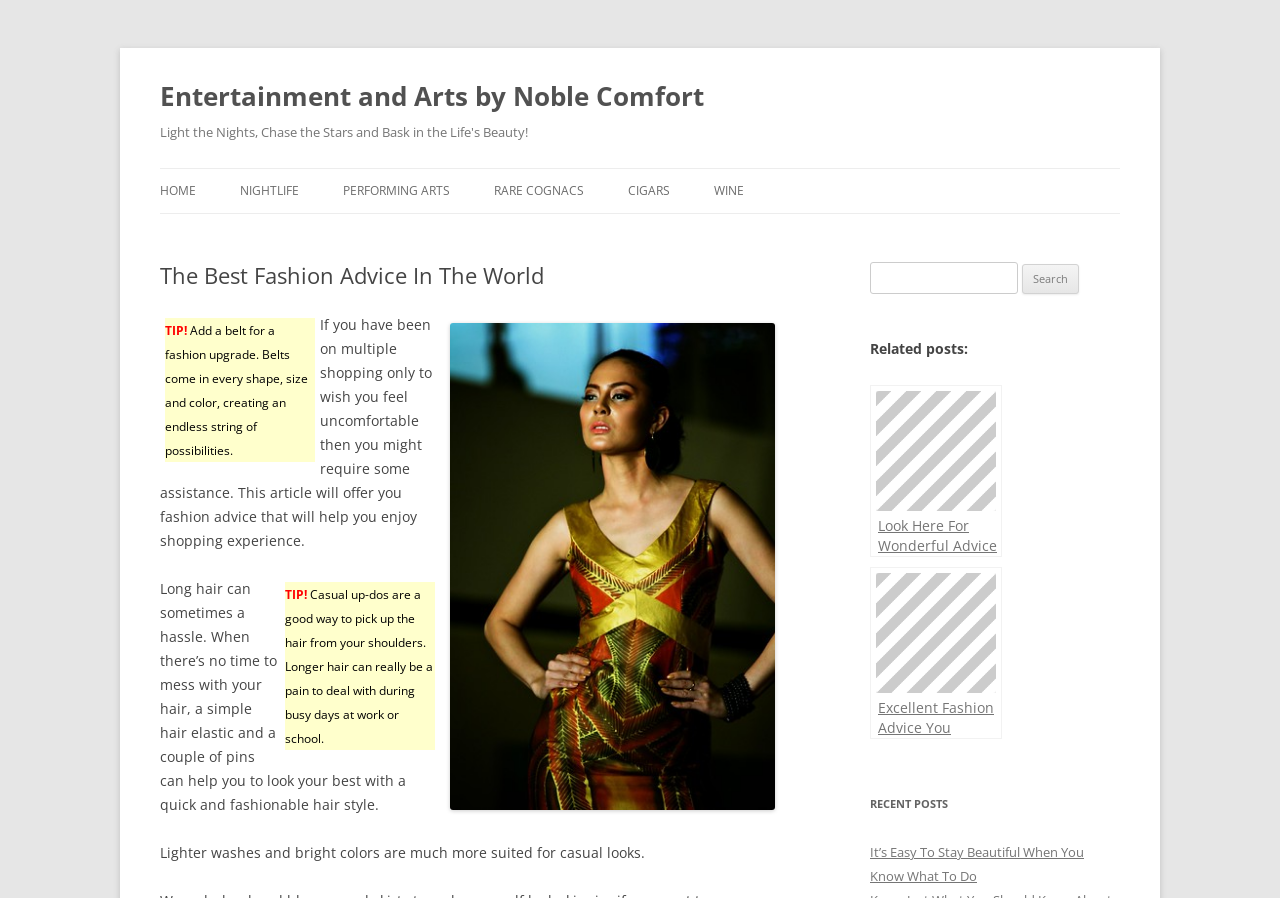Determine the coordinates of the bounding box for the clickable area needed to execute this instruction: "Learn more about us".

None